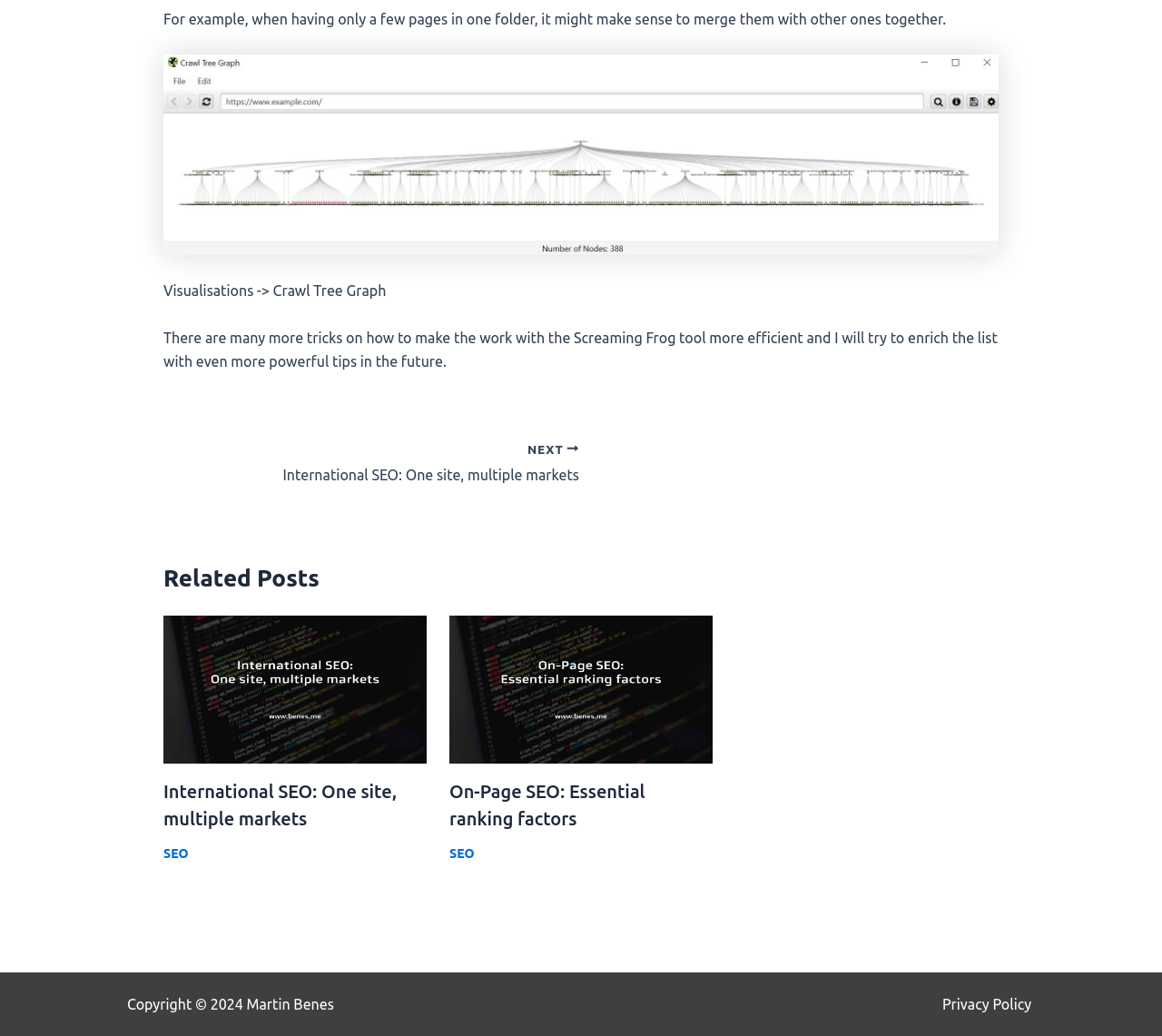Answer the following inquiry with a single word or phrase:
How many related posts are there?

2